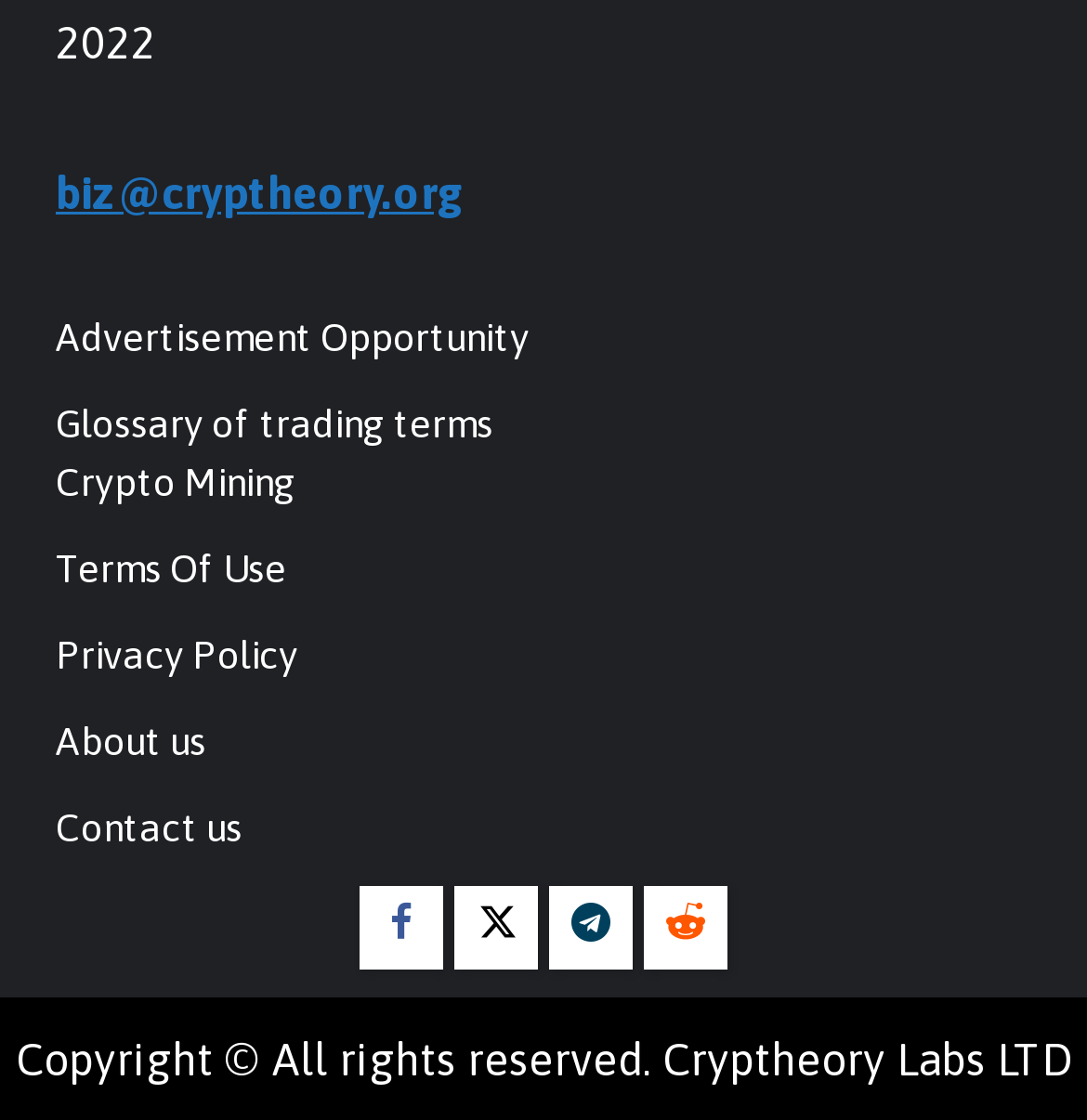How many social media links are available?
Please interpret the details in the image and answer the question thoroughly.

There are four social media links available on the webpage, which are Facebook, Twitter, Telegram, and Reddit. These links are represented as separate elements with icons and bounding box coordinates [0.331, 0.79, 0.408, 0.865], [0.418, 0.79, 0.495, 0.865], [0.505, 0.79, 0.582, 0.865], and [0.592, 0.79, 0.669, 0.865] respectively.